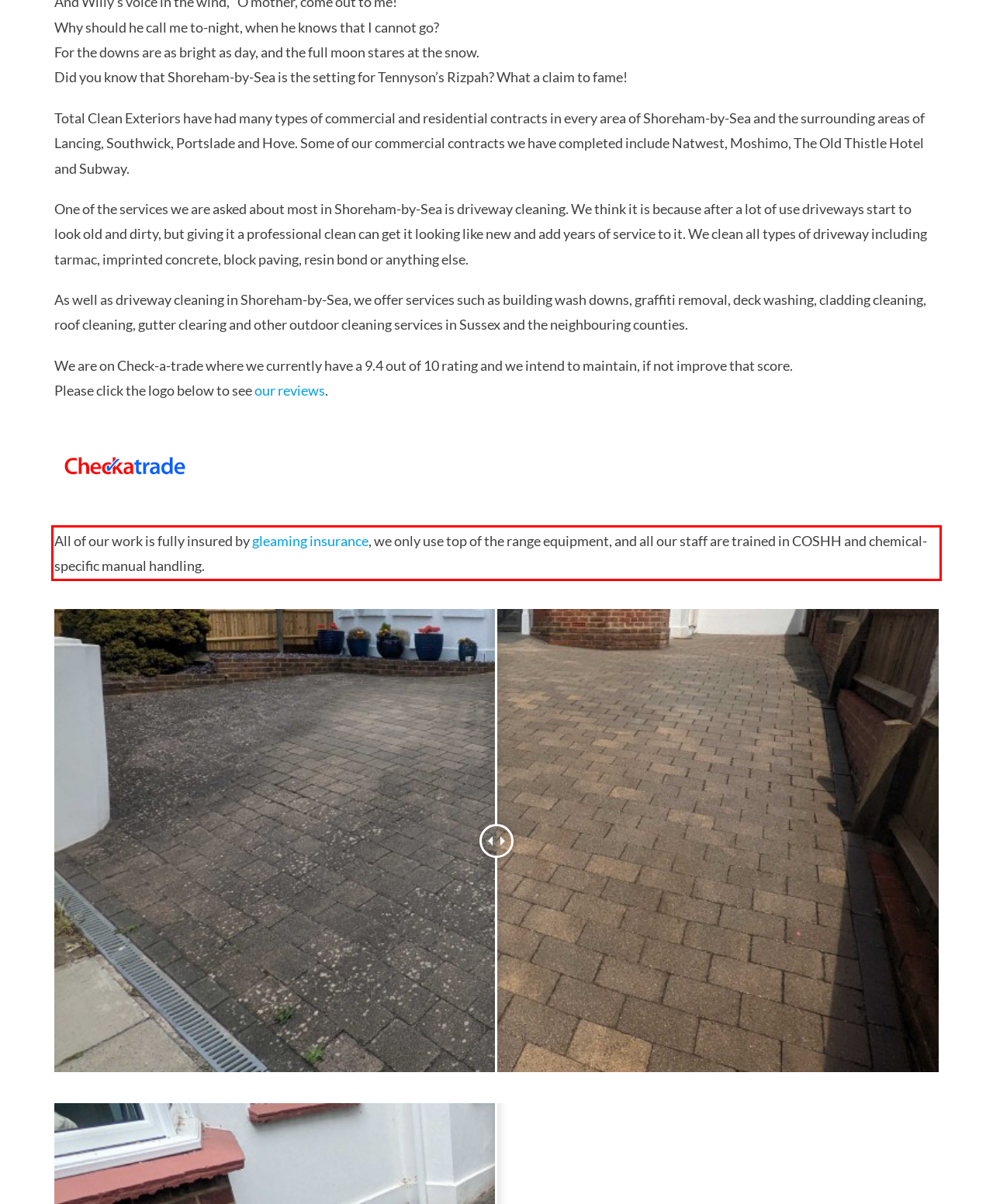The screenshot you have been given contains a UI element surrounded by a red rectangle. Use OCR to read and extract the text inside this red rectangle.

All of our work is fully insured by gleaming insurance, we only use top of the range equipment, and all our staff are trained in COSHH and chemical-specific manual handling.